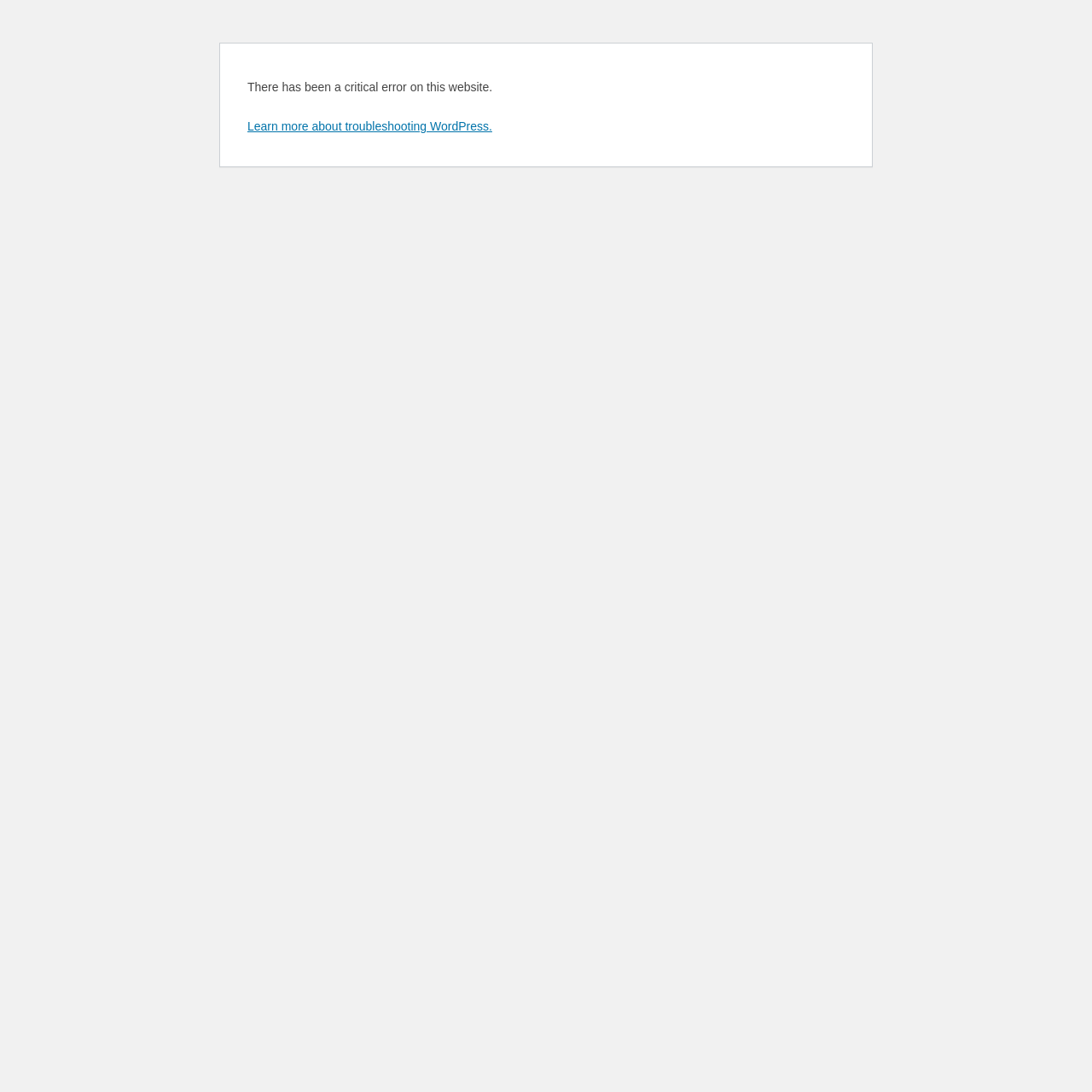Bounding box coordinates must be specified in the format (top-left x, top-left y, bottom-right x, bottom-right y). All values should be floating point numbers between 0 and 1. What are the bounding box coordinates of the UI element described as: Learn more about troubleshooting WordPress.

[0.227, 0.109, 0.451, 0.122]